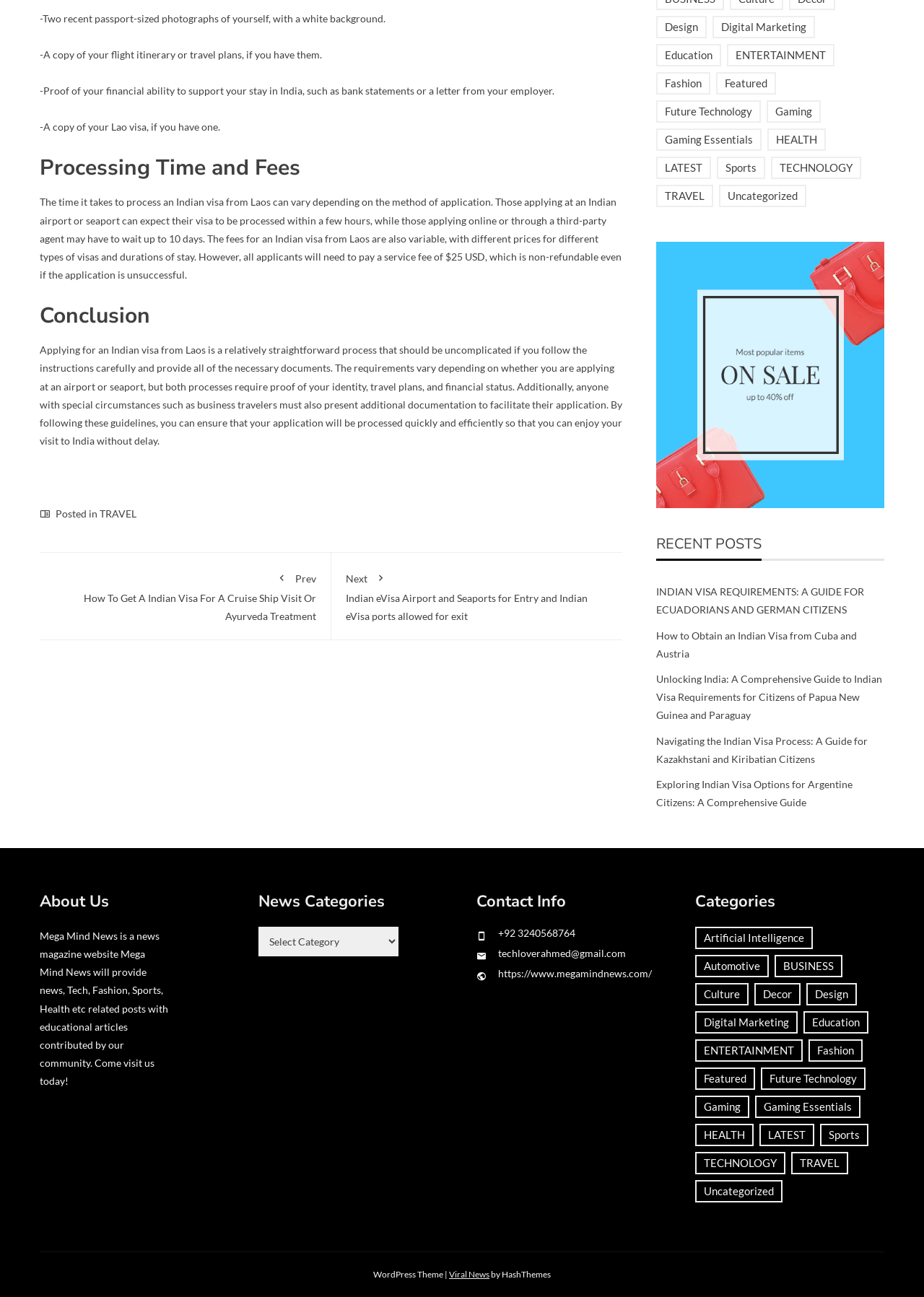Find the bounding box coordinates for the UI element that matches this description: "ENTERTAINMENT".

[0.752, 0.801, 0.868, 0.819]